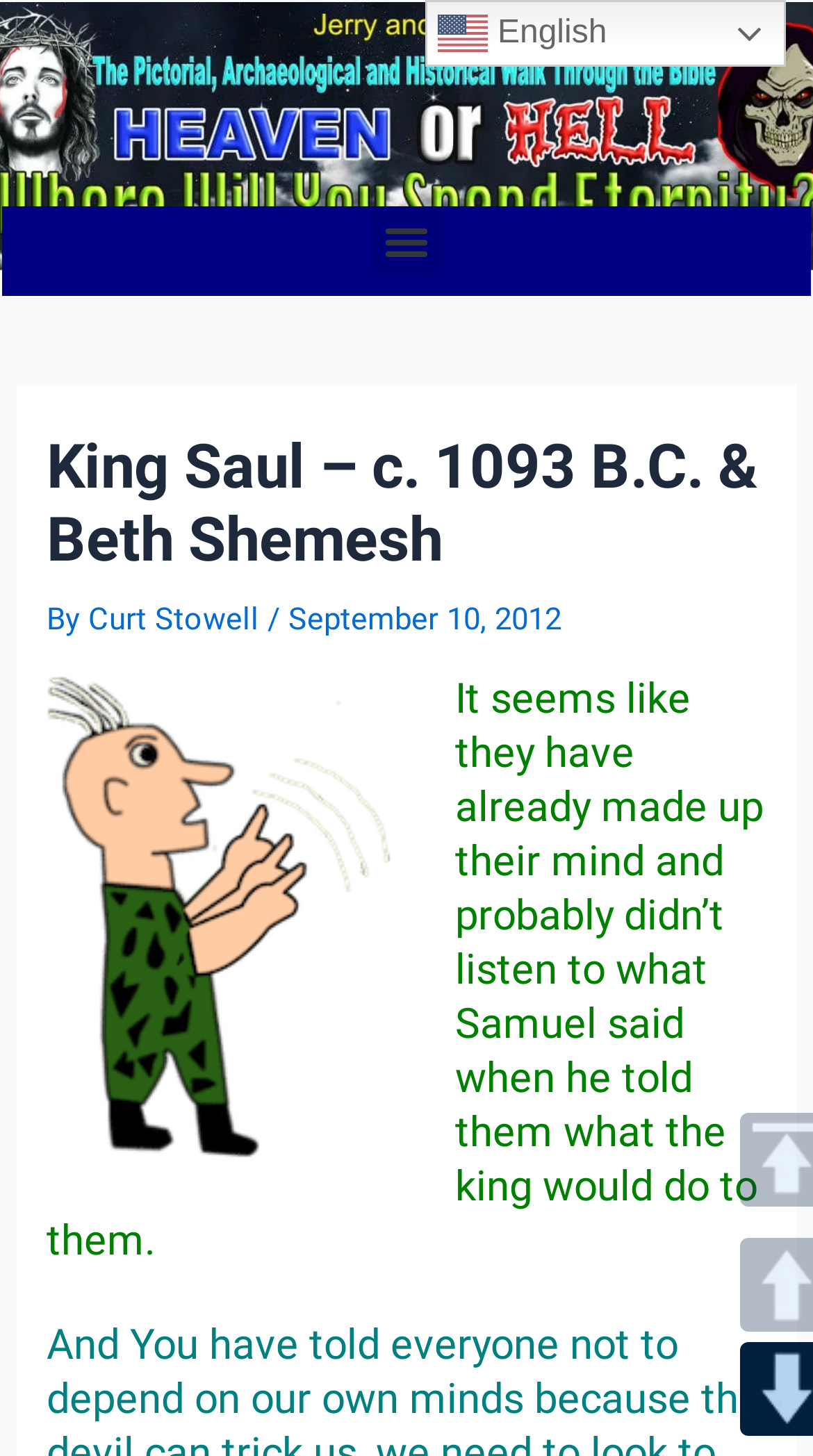Using the details from the image, please elaborate on the following question: Who is the author of the article?

The author of the article can be found by looking at the header section of the webpage, where it says 'By Curt Stowell'.